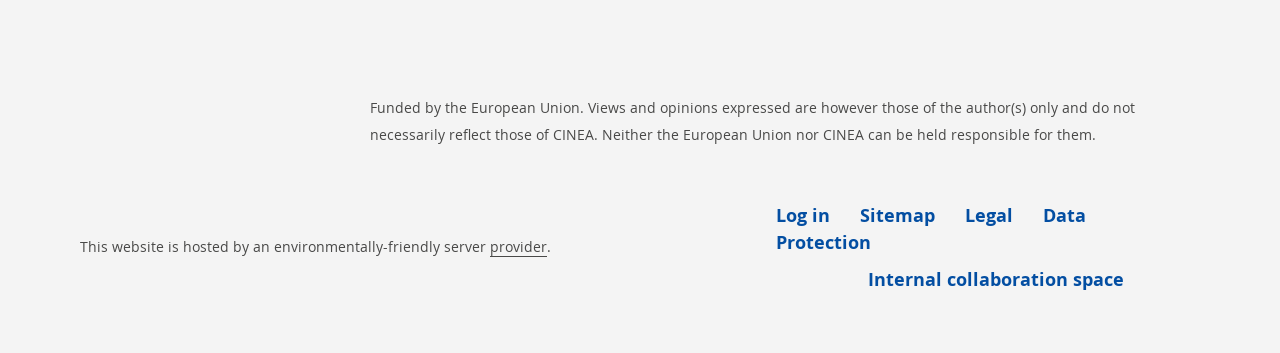For the given element description Log in, determine the bounding box coordinates of the UI element. The coordinates should follow the format (top-left x, top-left y, bottom-right x, bottom-right y) and be within the range of 0 to 1.

[0.606, 0.768, 0.648, 0.839]